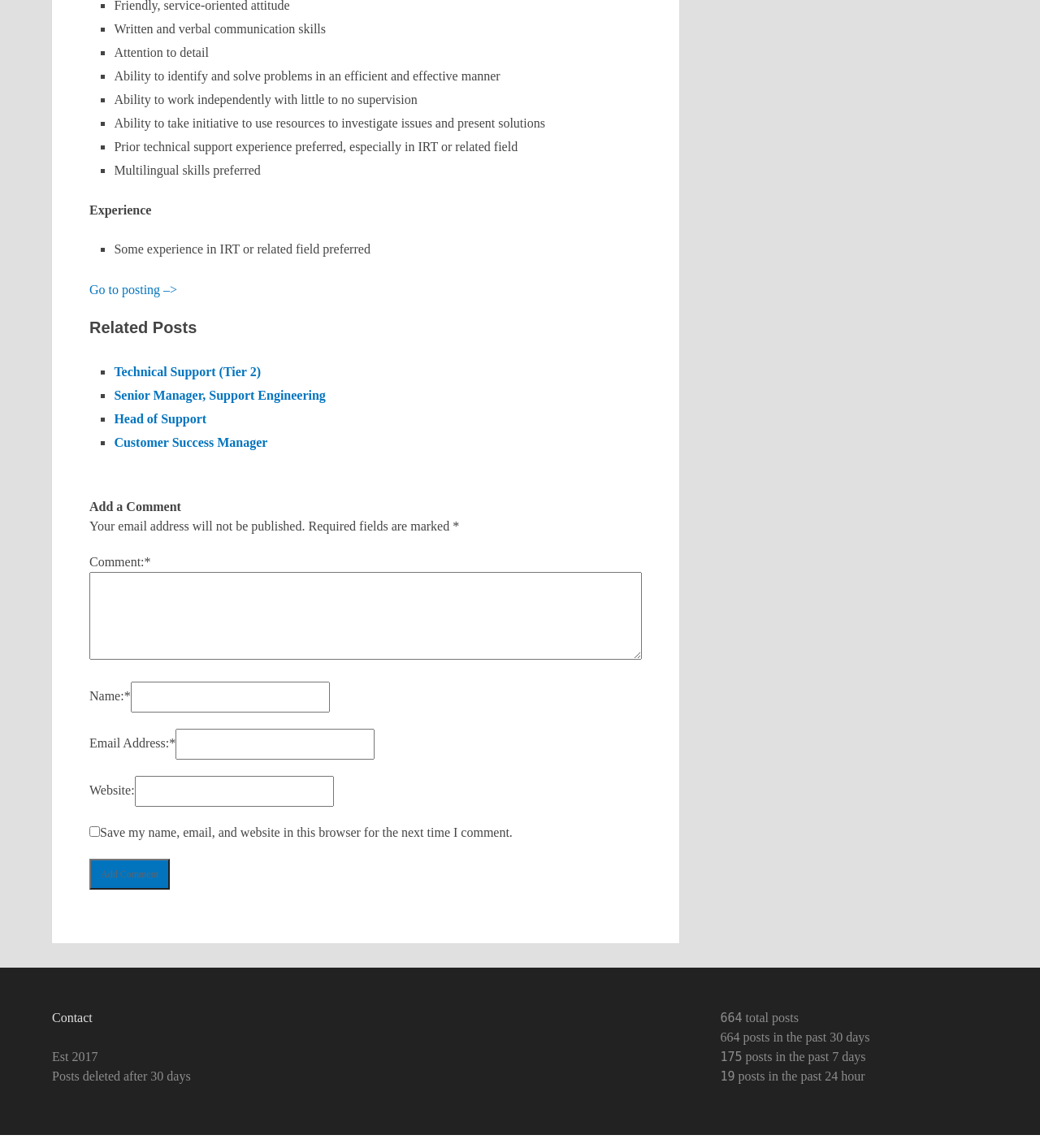What type of experience is preferred for the technical support role?
Please answer the question with as much detail and depth as you can.

The webpage lists 'Prior technical support experience preferred, especially in IRT or related field' as one of the requirements for the technical support role, indicating that experience in IRT or a related field is preferred.